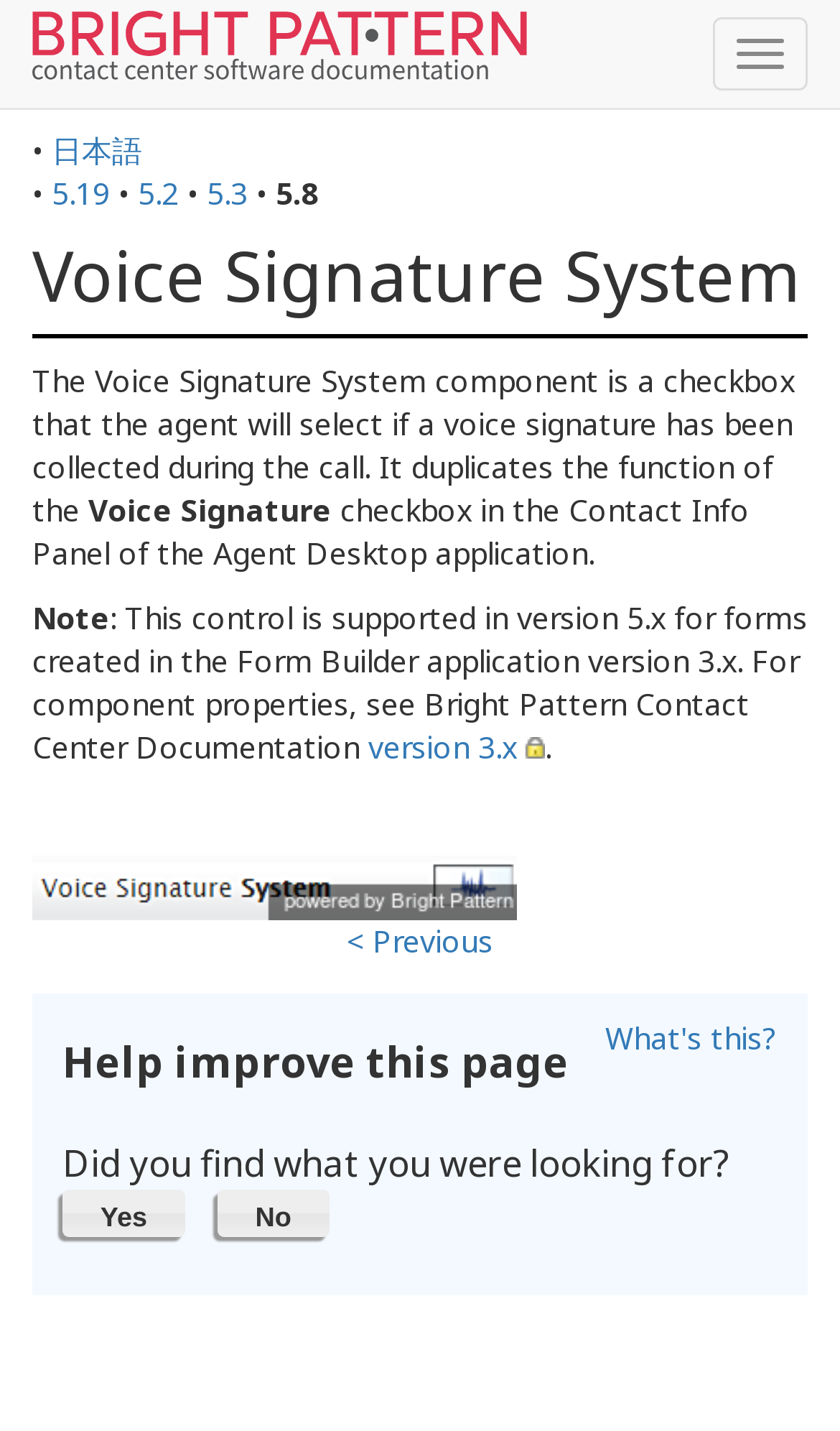What is the purpose of the Voice Signature System component?
Look at the screenshot and provide an in-depth answer.

Based on the webpage content, the Voice Signature System component is a checkbox that the agent will select if a voice signature has been collected during the call. It duplicates the function of the checkbox in the Contact Info Panel of the Agent Desktop application.